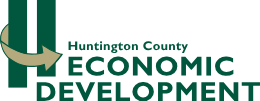What is the font style of 'ECONOMIC DEVELOPMENT'?
Analyze the image and provide a thorough answer to the question.

The text 'ECONOMIC DEVELOPMENT' is prominently displayed in bold green letters, indicating that the font style of 'ECONOMIC DEVELOPMENT' is bold.